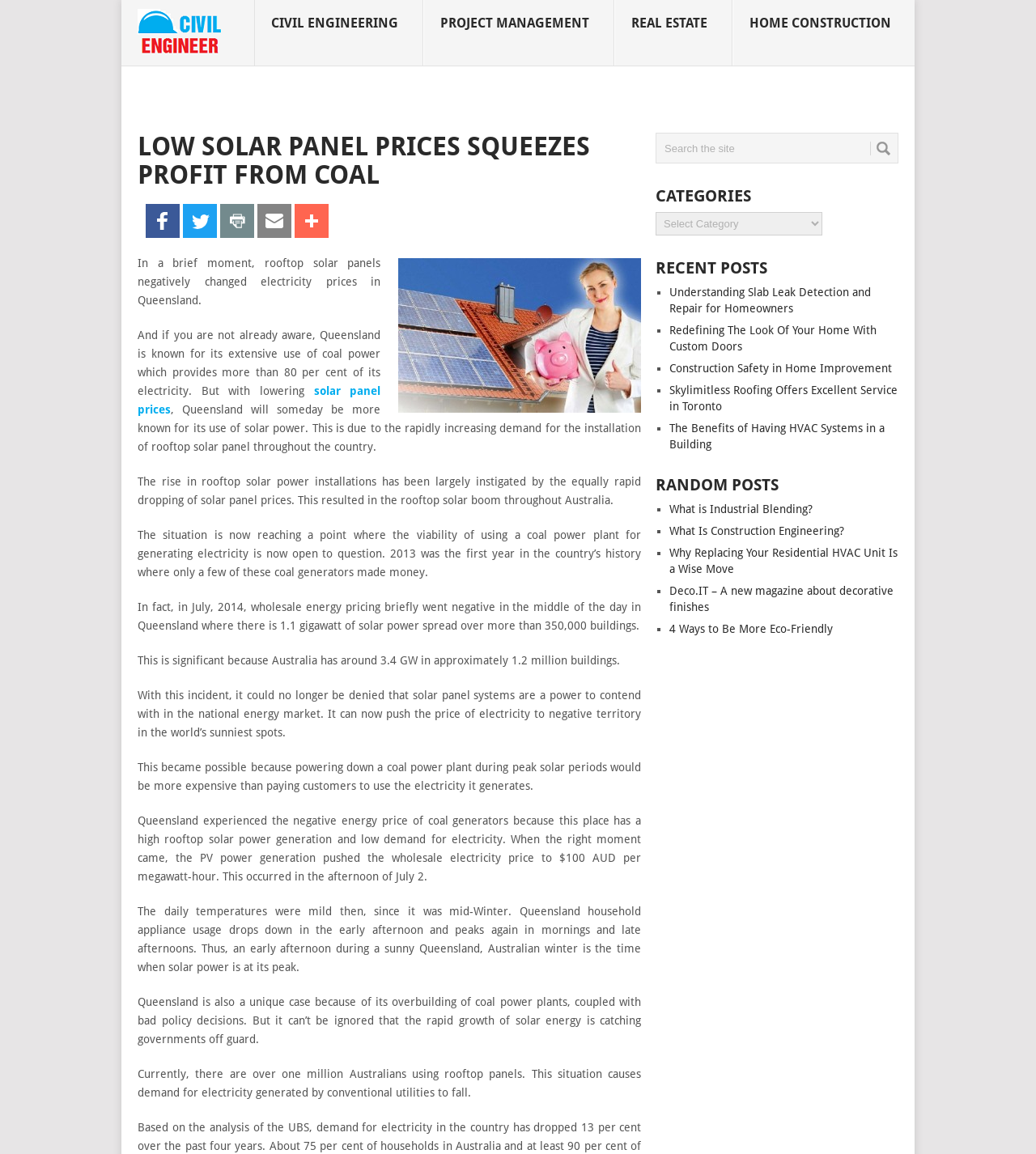Determine the bounding box coordinates for the region that must be clicked to execute the following instruction: "Select a category from the dropdown".

[0.633, 0.184, 0.794, 0.204]